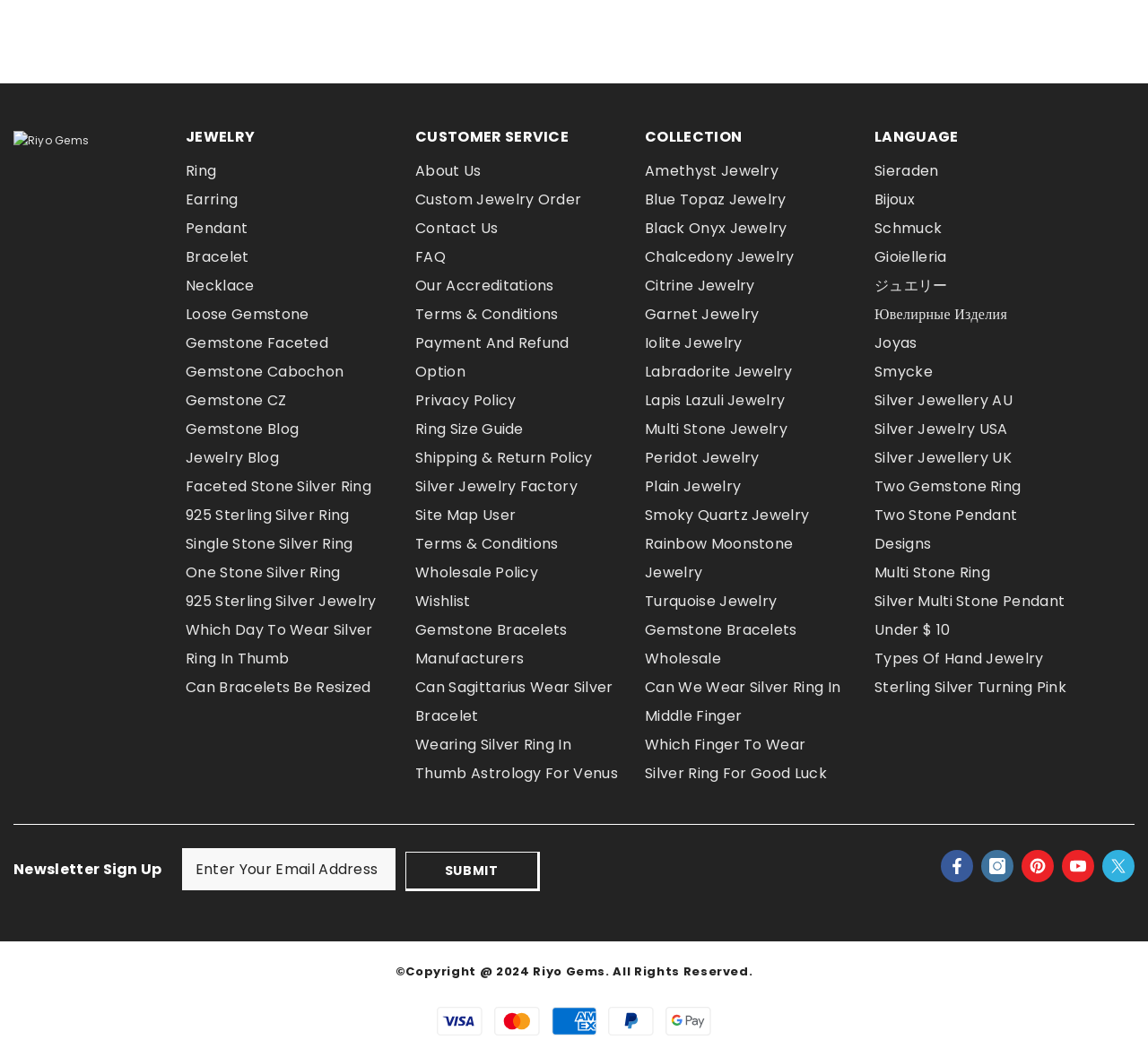Using the description: "705-888-4621", identify the bounding box of the corresponding UI element in the screenshot.

None